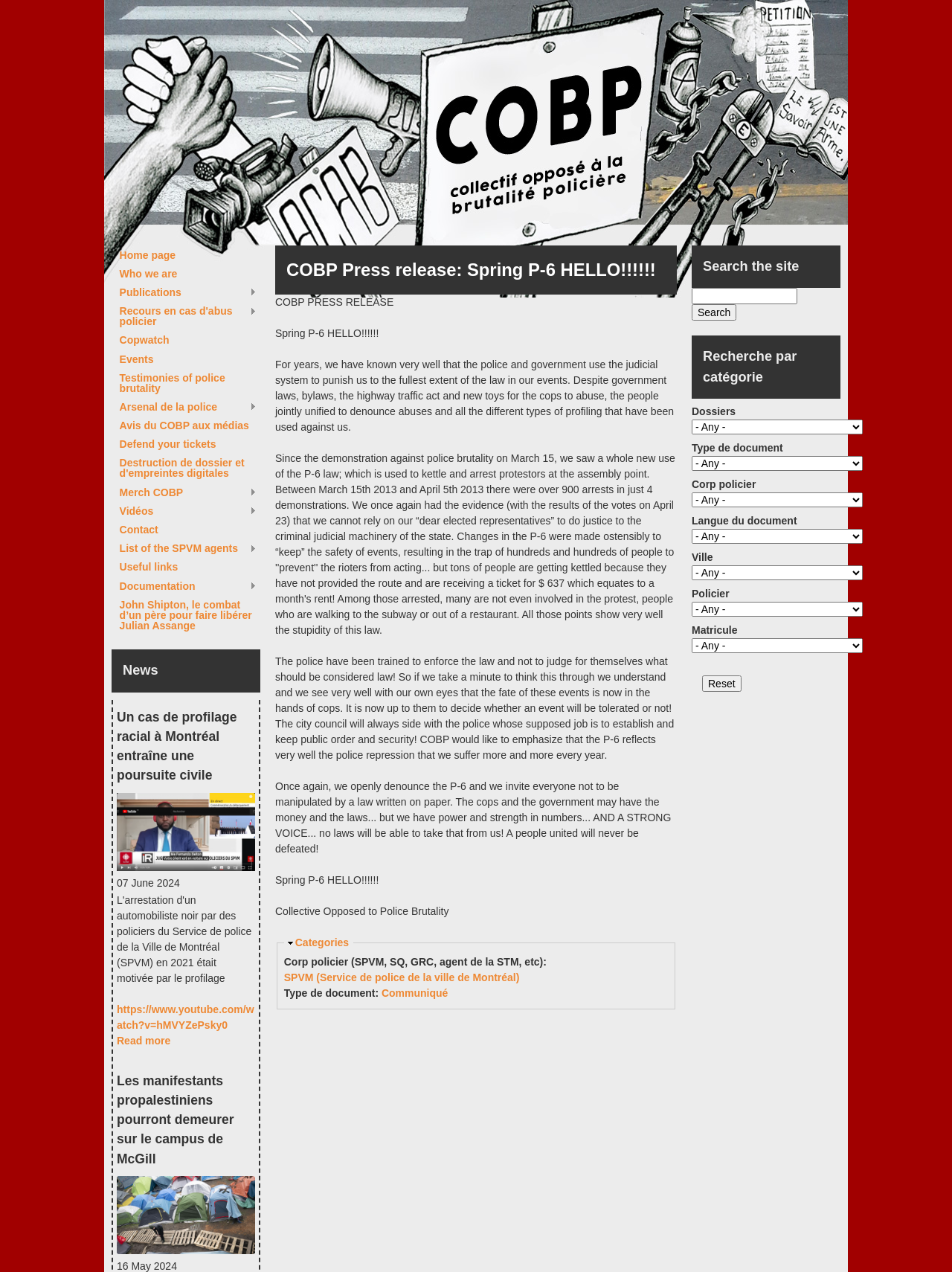Please find the bounding box coordinates of the element that needs to be clicked to perform the following instruction: "Search the site". The bounding box coordinates should be four float numbers between 0 and 1, represented as [left, top, right, bottom].

[0.719, 0.193, 0.891, 0.252]